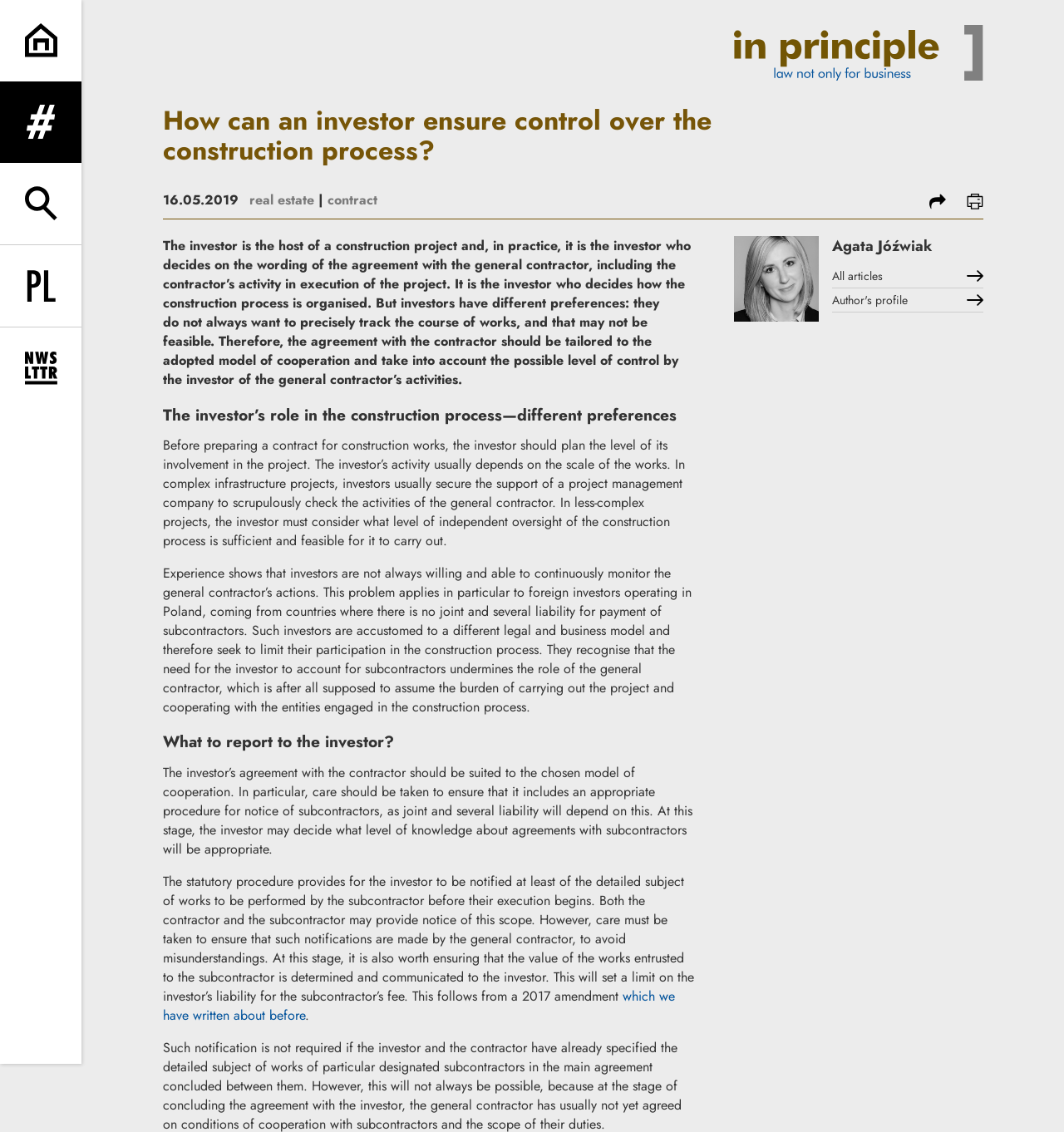Could you please study the image and provide a detailed answer to the question:
What is the date of the article?

The date of the article can be found in the static text element with the content '16.05.2019' located below the main heading.